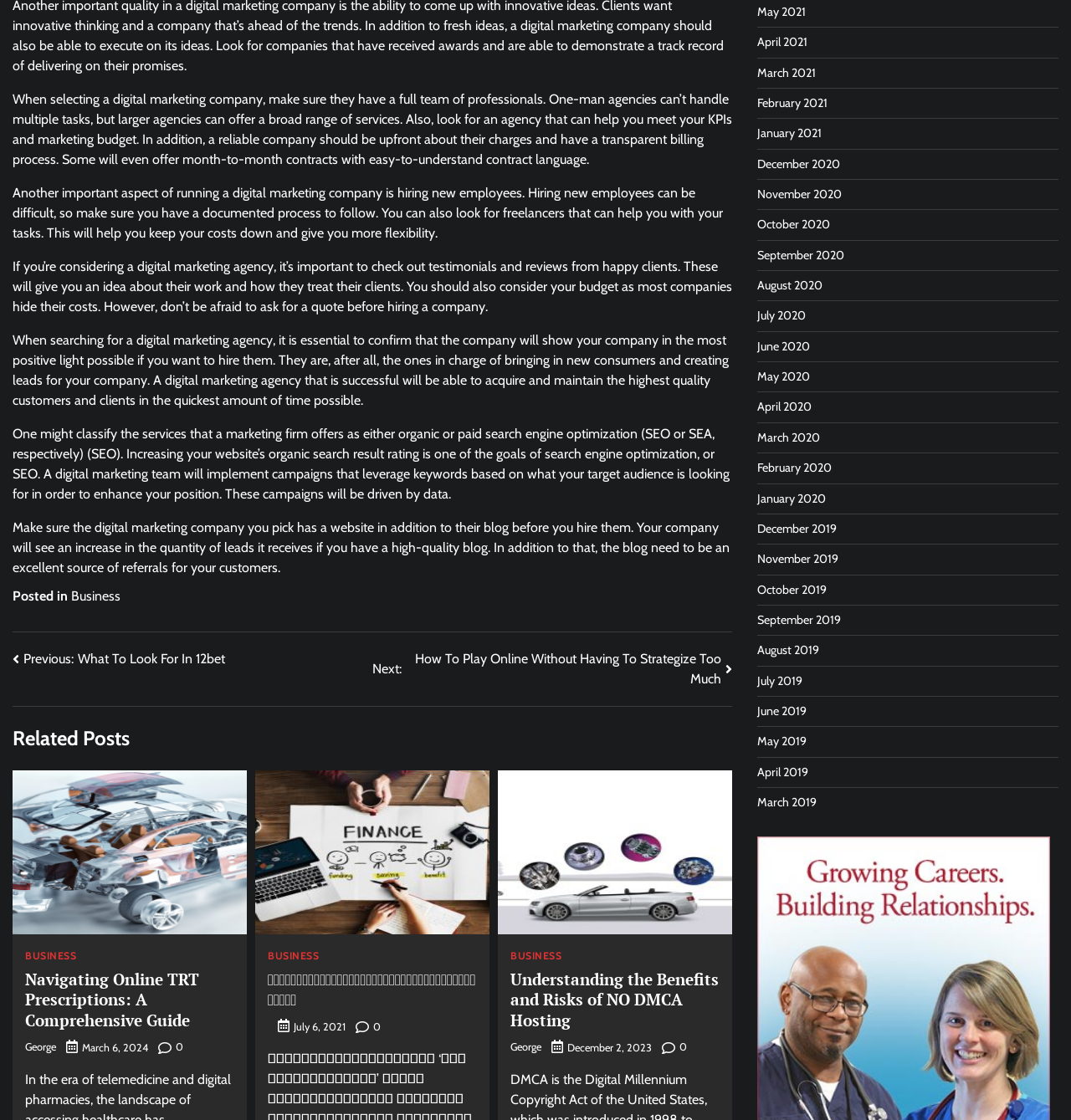What is the purpose of search engine optimization?
Carefully analyze the image and provide a detailed answer to the question.

According to the webpage, search engine optimization (SEO) aims to increase a website's organic search result rating by implementing campaigns that leverage keywords based on what the target audience is looking for.